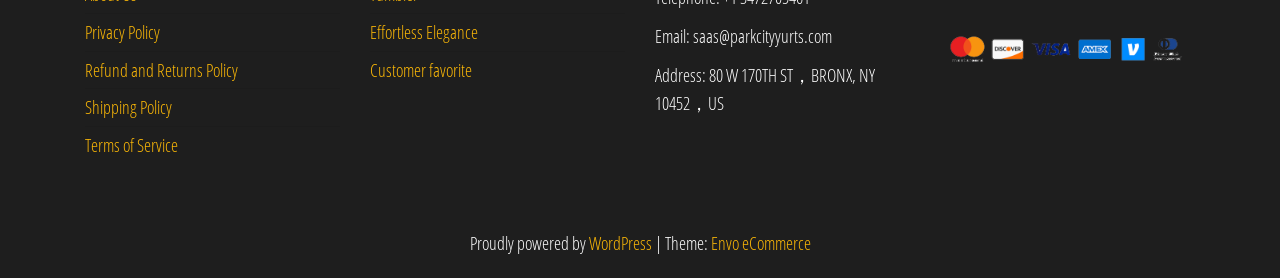Specify the bounding box coordinates of the element's region that should be clicked to achieve the following instruction: "Visit WordPress". The bounding box coordinates consist of four float numbers between 0 and 1, in the format [left, top, right, bottom].

[0.46, 0.831, 0.509, 0.917]